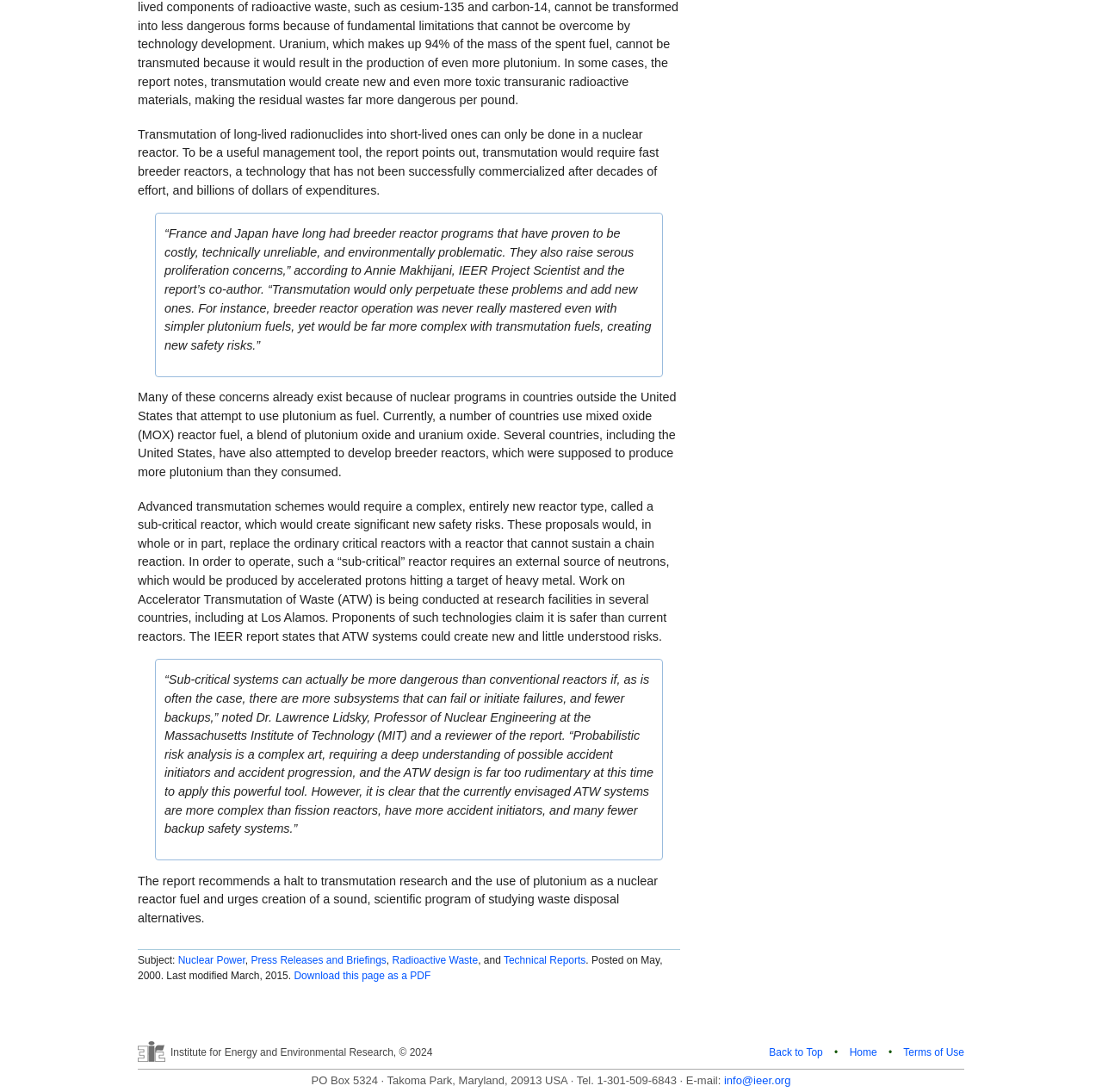What is the name of the organization behind this webpage?
Using the image as a reference, give a one-word or short phrase answer.

Institute for Energy and Environmental Research